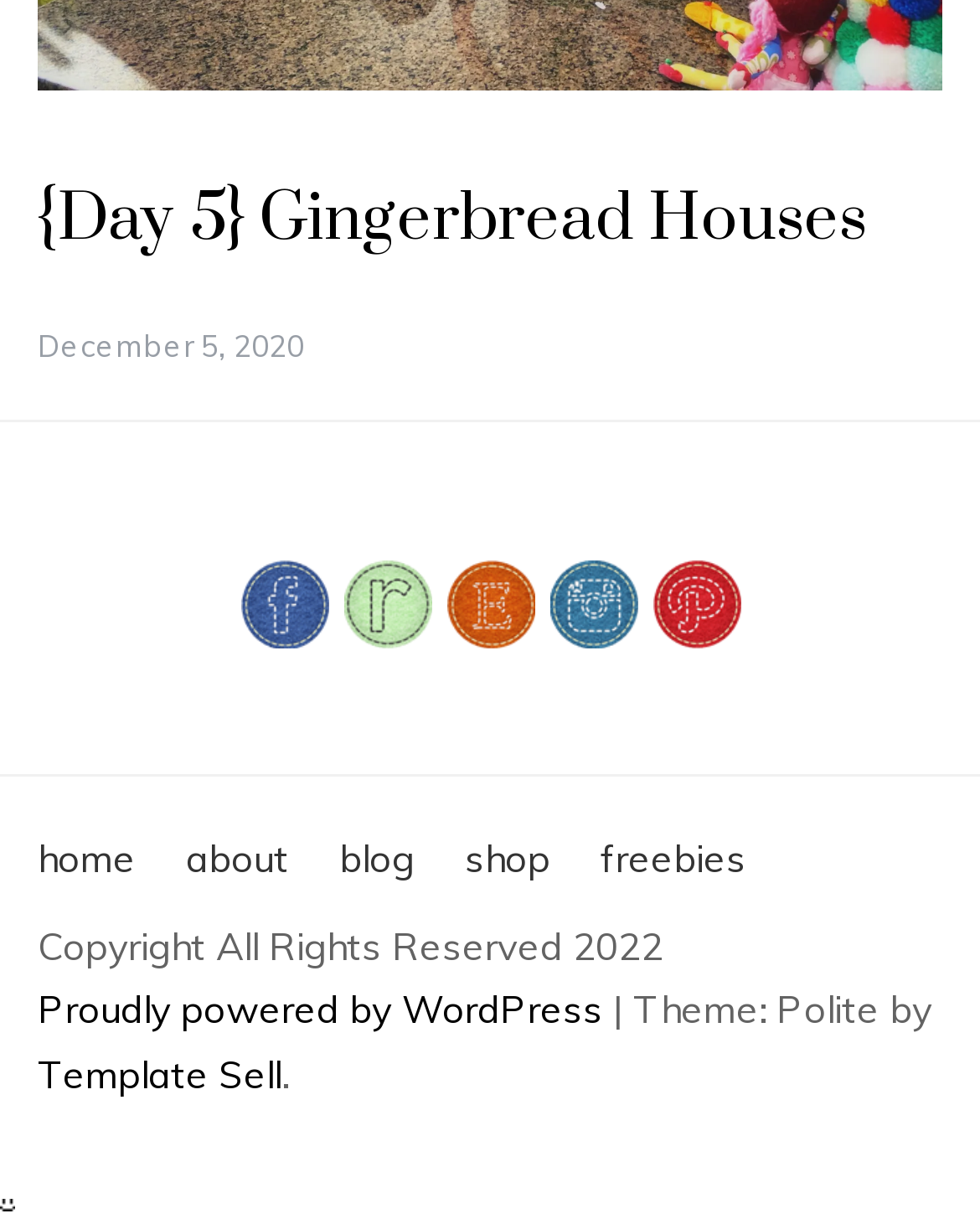Please identify the bounding box coordinates of the element's region that should be clicked to execute the following instruction: "visit the shop". The bounding box coordinates must be four float numbers between 0 and 1, i.e., [left, top, right, bottom].

[0.449, 0.652, 0.587, 0.744]